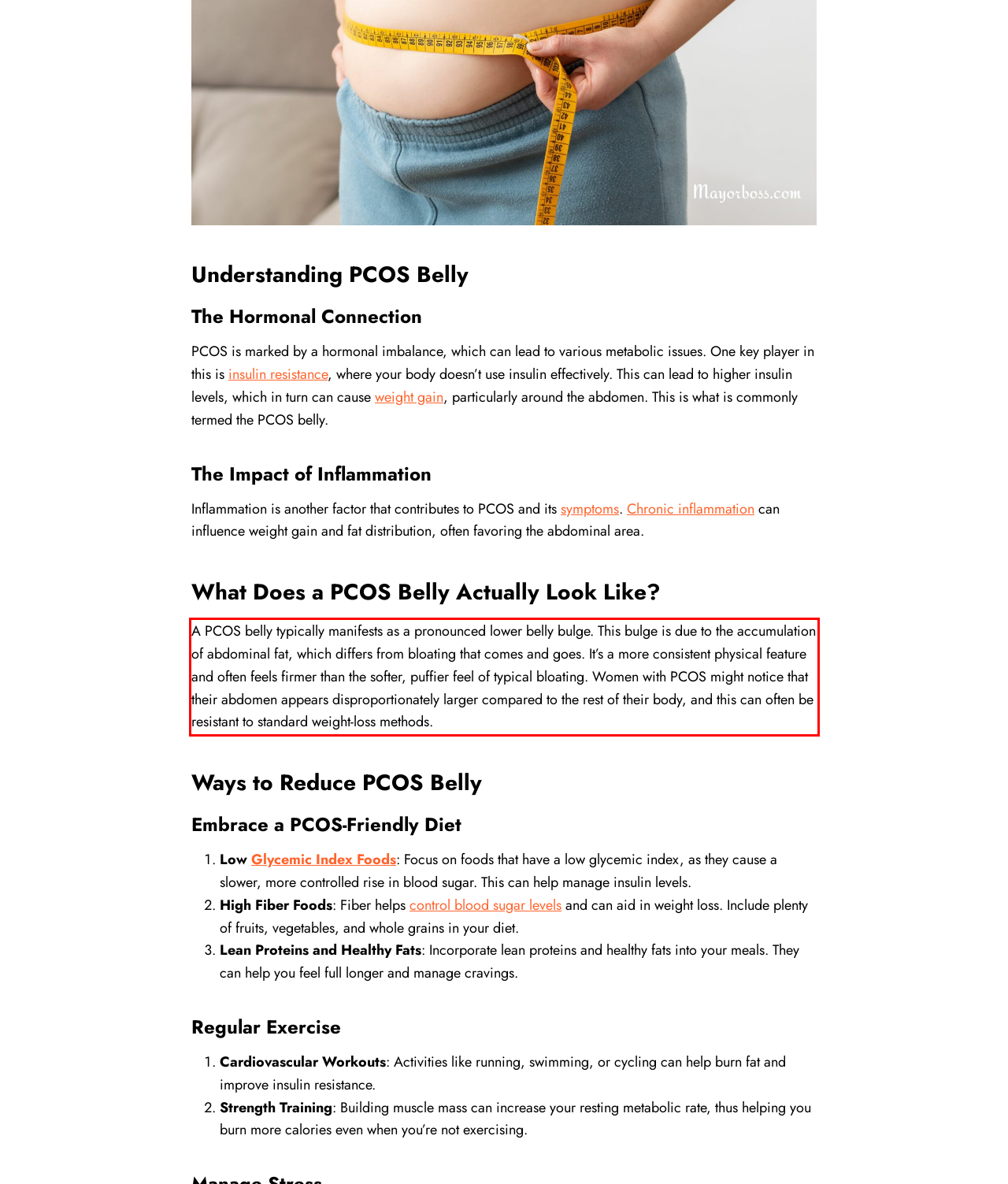You are presented with a screenshot containing a red rectangle. Extract the text found inside this red bounding box.

A PCOS belly typically manifests as a pronounced lower belly bulge. This bulge is due to the accumulation of abdominal fat, which differs from bloating that comes and goes. It’s a more consistent physical feature and often feels firmer than the softer, puffier feel of typical bloating. Women with PCOS might notice that their abdomen appears disproportionately larger compared to the rest of their body, and this can often be resistant to standard weight-loss methods.